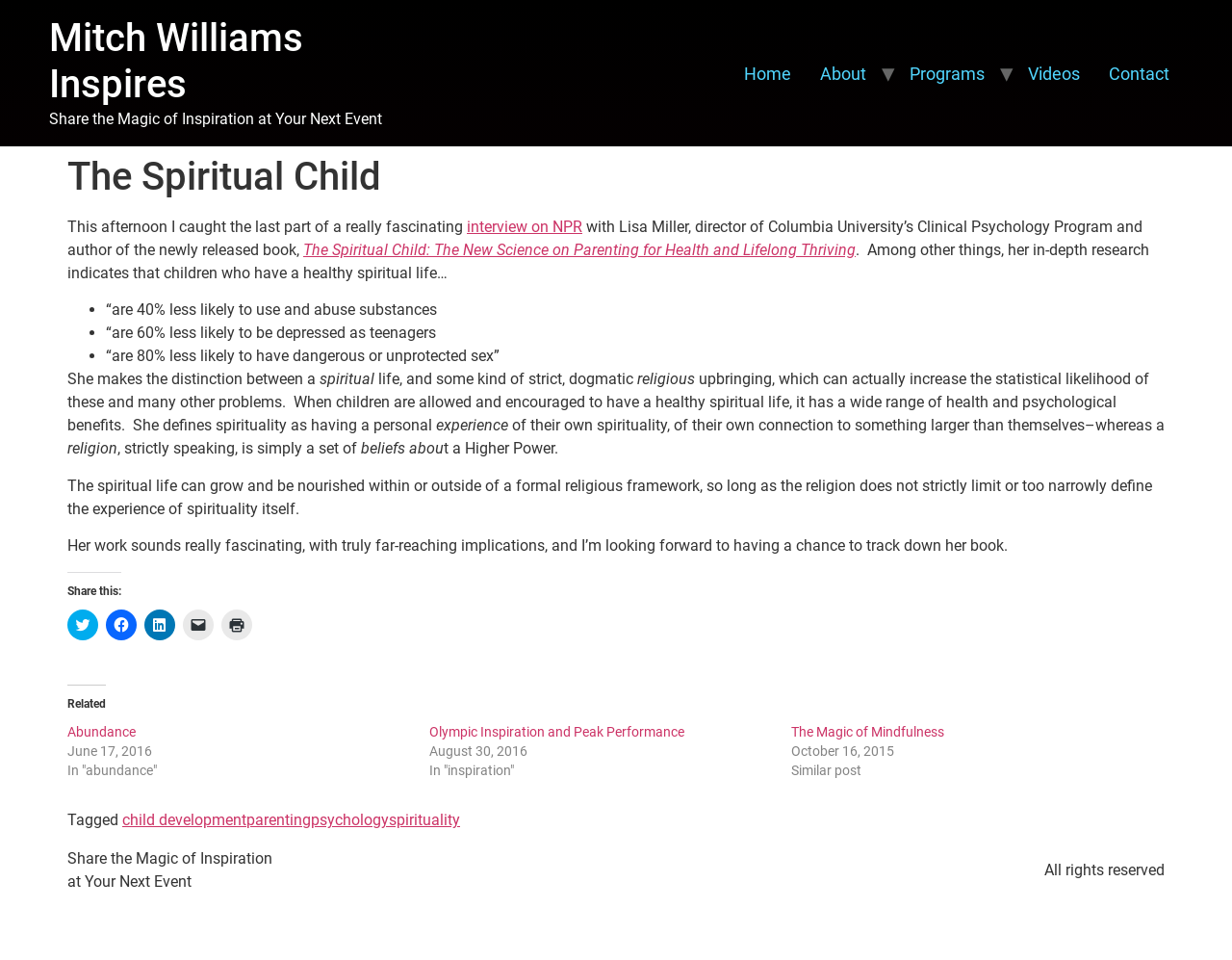What is the percentage of likelihood of children using and abusing substances if they have a healthy spiritual life?
Using the image, elaborate on the answer with as much detail as possible.

According to the article, Lisa Miller's research indicates that children who have a healthy spiritual life are 40% less likely to use and abuse substances.